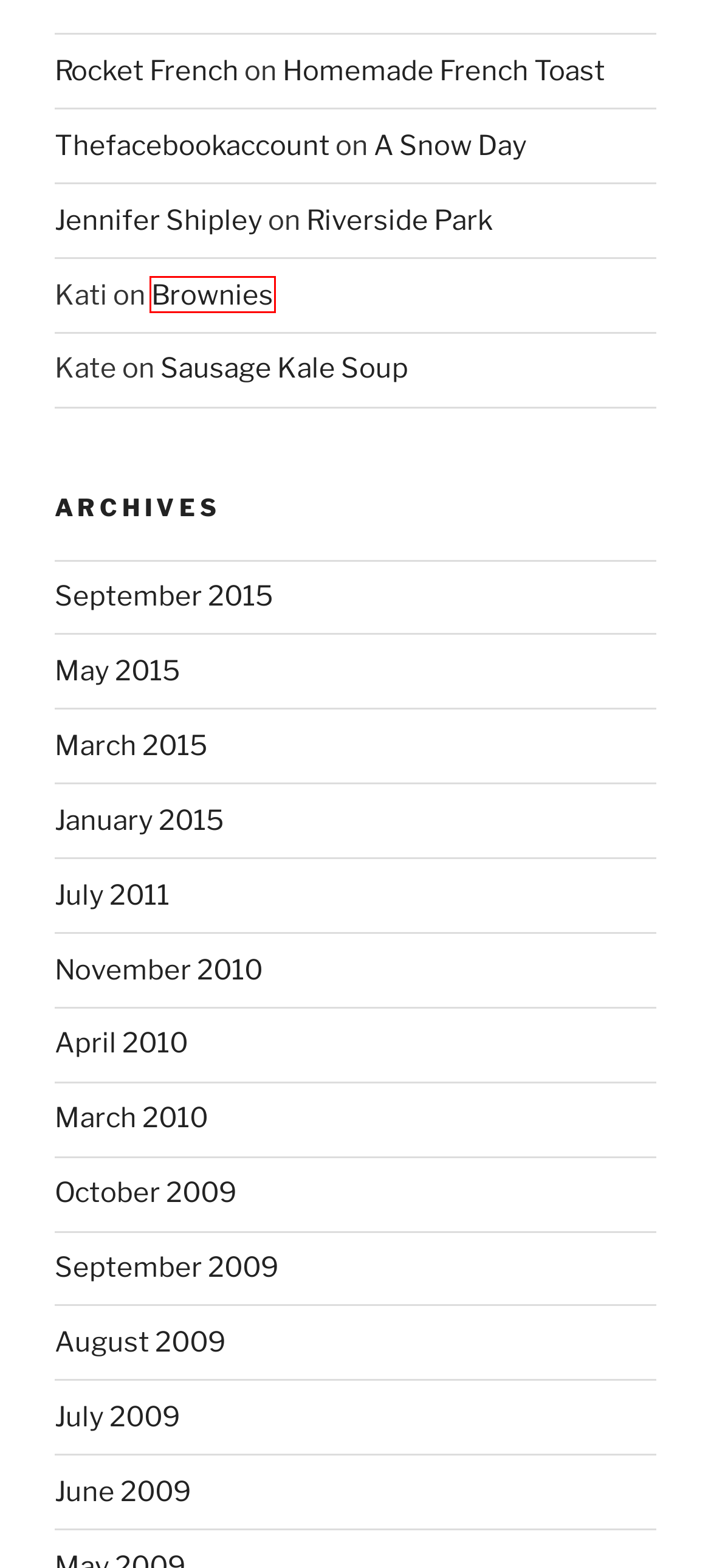You have a screenshot of a webpage with a red rectangle bounding box. Identify the best webpage description that corresponds to the new webpage after clicking the element within the red bounding box. Here are the candidates:
A. Brownies – Janene Renee
B. November 2010 – Janene Renee
C. June 2009 – Janene Renee
D. July 2009 – Janene Renee
E. Thefacebookaccount's Profile | Typepad
F. September 2009 – Janene Renee
G. September 2015 – Janene Renee
H. March 2015 – Janene Renee

A